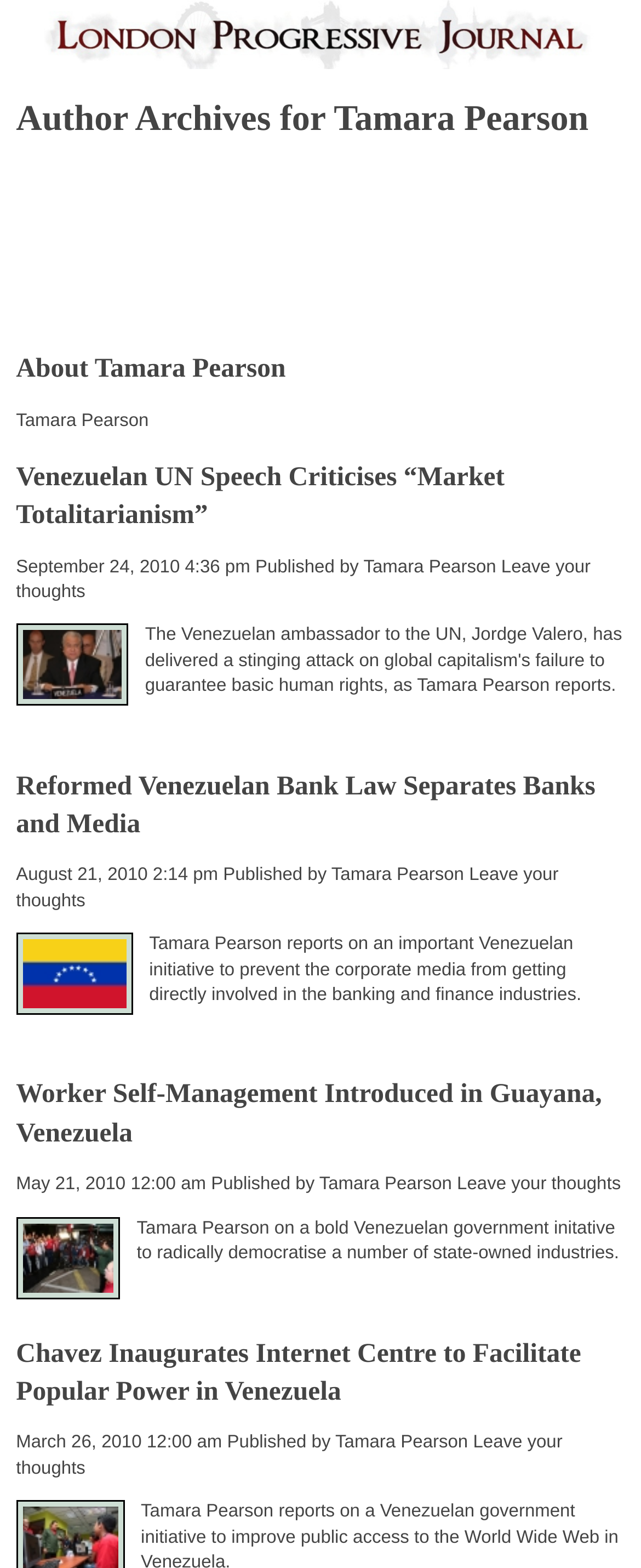Refer to the screenshot and answer the following question in detail:
How many links are in the third article?

I looked at the third article element [24] and counted the number of link elements, which are [70], [76], [79], and [82], and there are 4 of them.